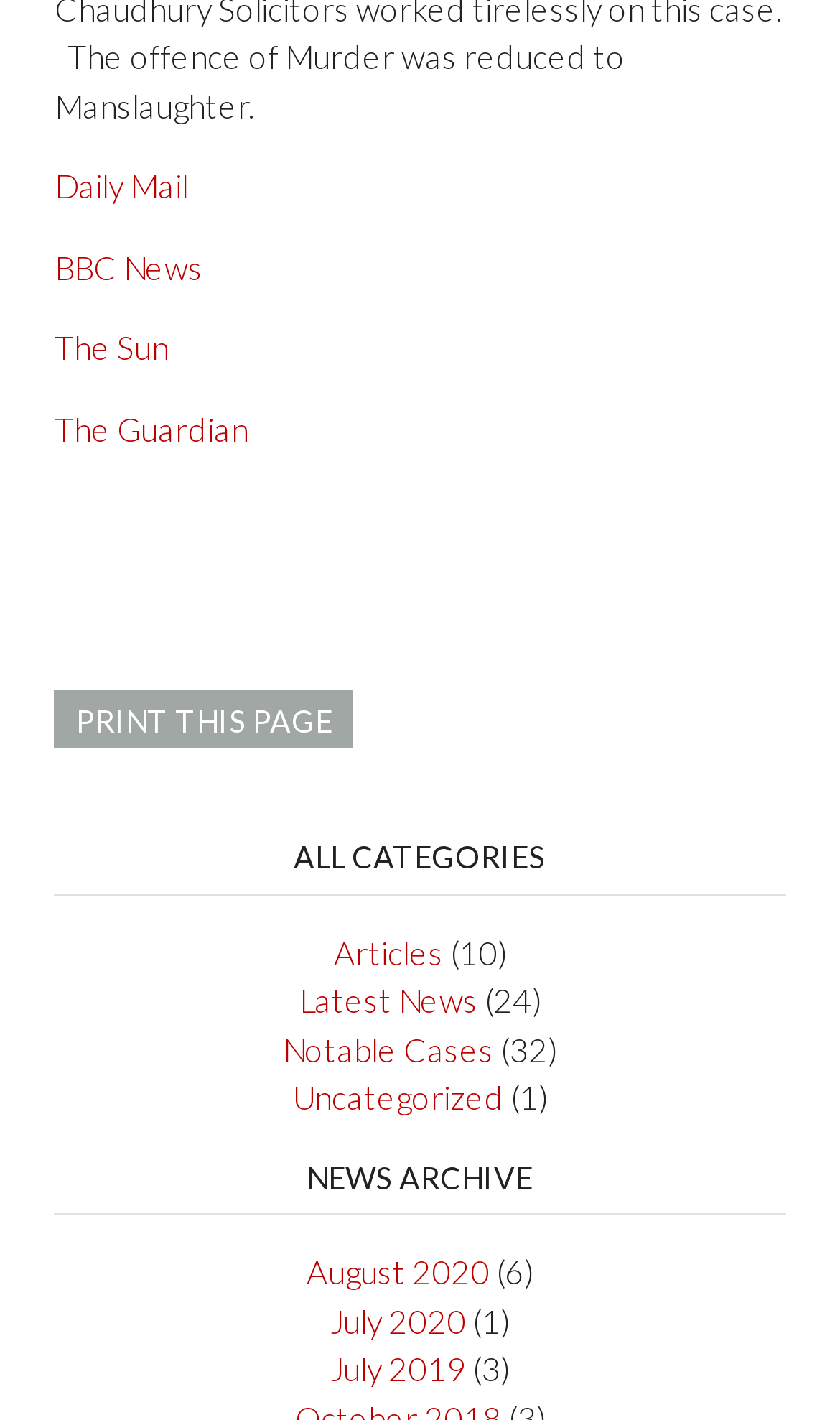Given the element description "Articles", identify the bounding box of the corresponding UI element.

[0.397, 0.656, 0.528, 0.684]